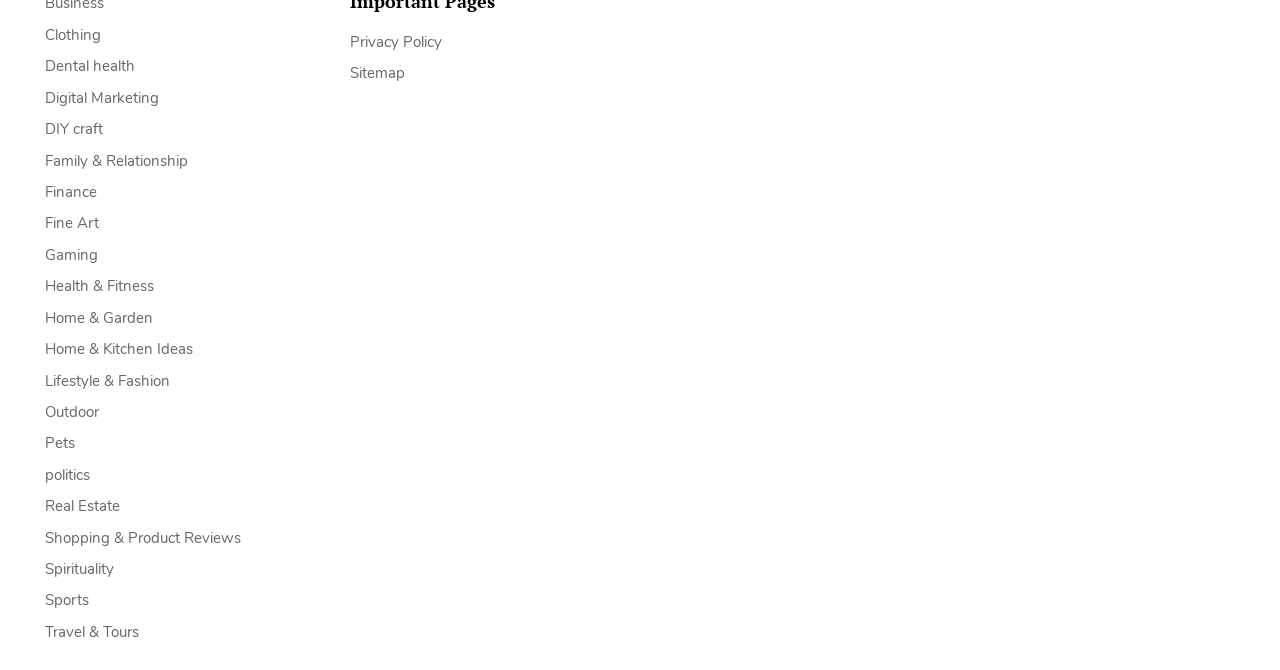Could you indicate the bounding box coordinates of the region to click in order to complete this instruction: "Explore digital marketing resources".

[0.035, 0.131, 0.124, 0.161]